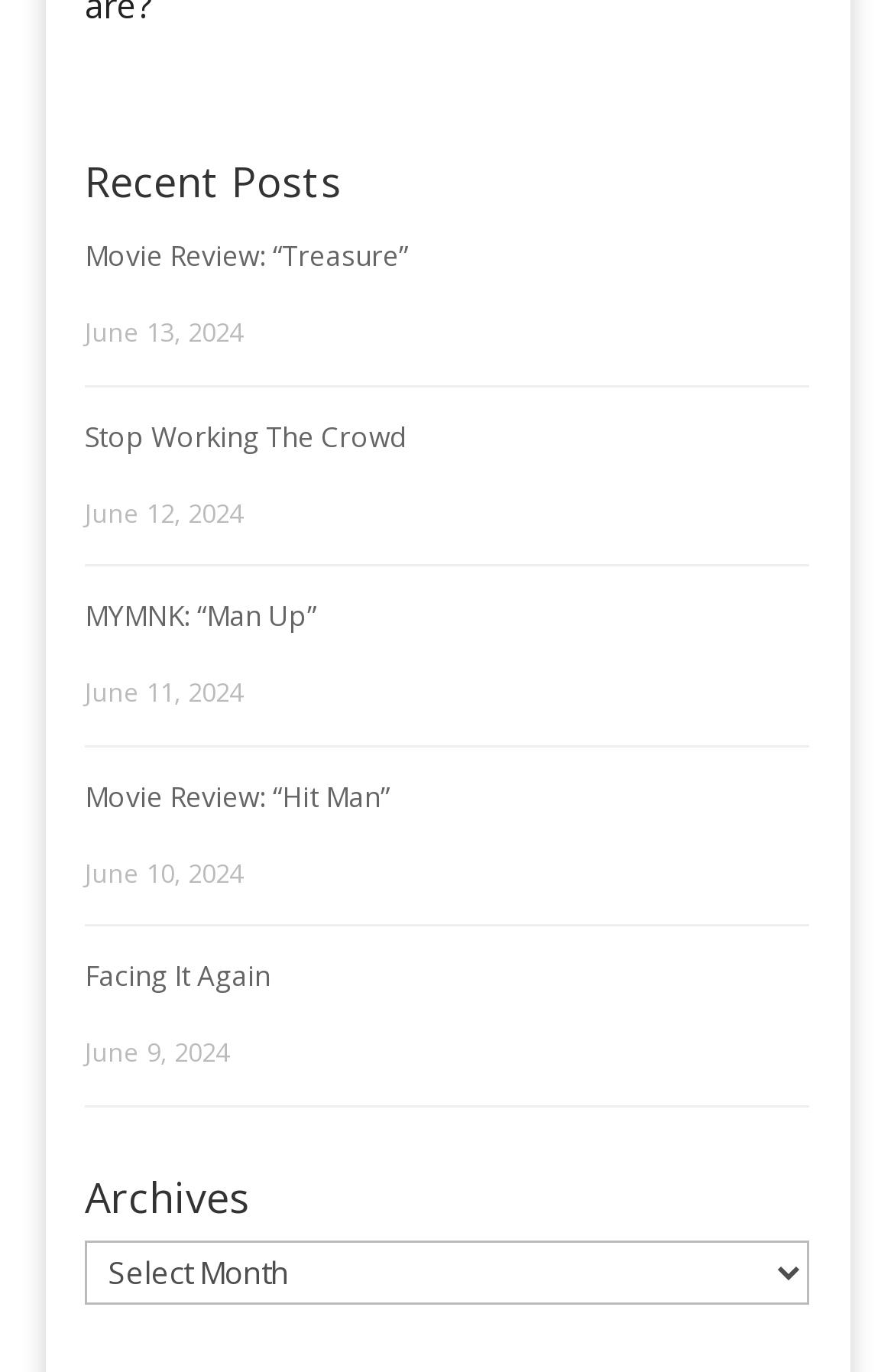Identify the bounding box of the UI element that matches this description: "Stop Working The Crowd".

[0.095, 0.303, 0.457, 0.332]